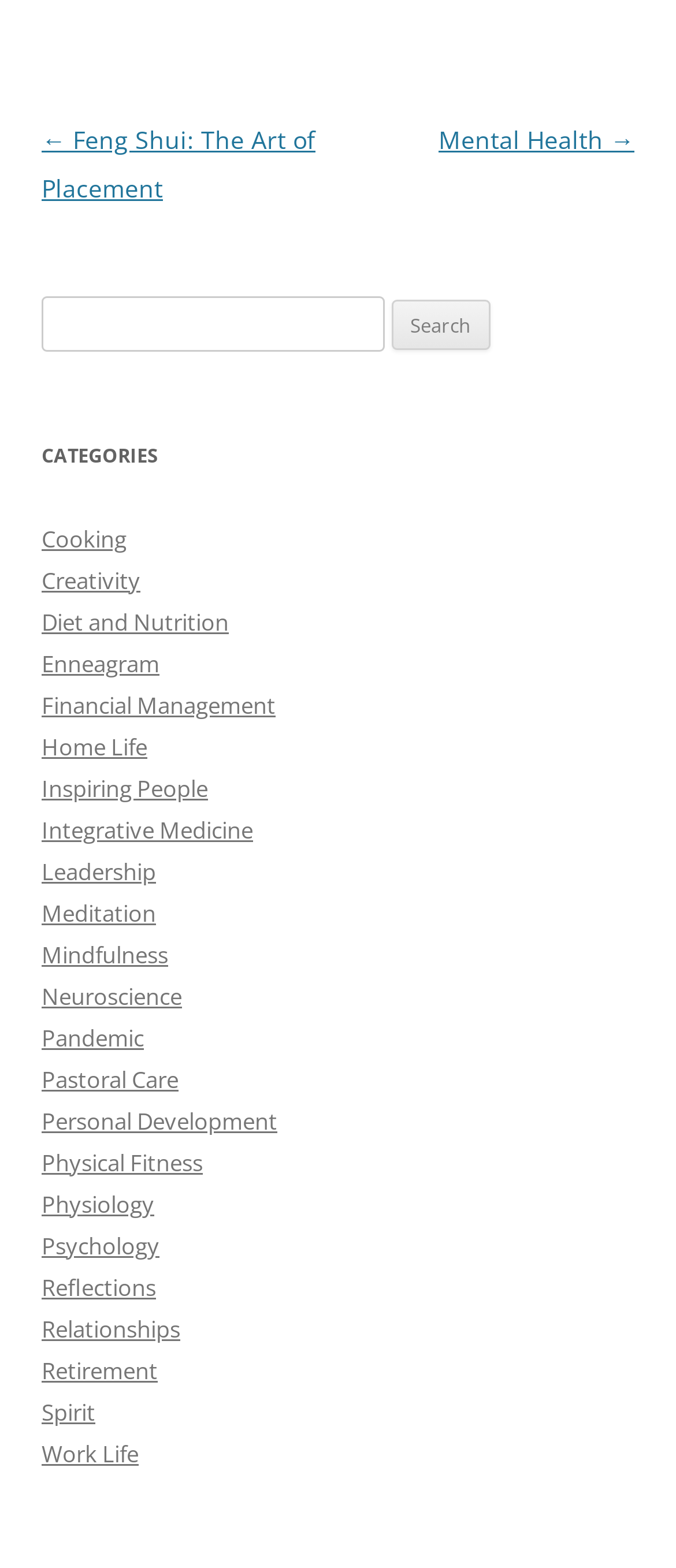Based on the image, provide a detailed and complete answer to the question: 
What is the last category listed?

The last category listed in the 'CATEGORIES' section is 'Work Life', which is the 25th link in the list.